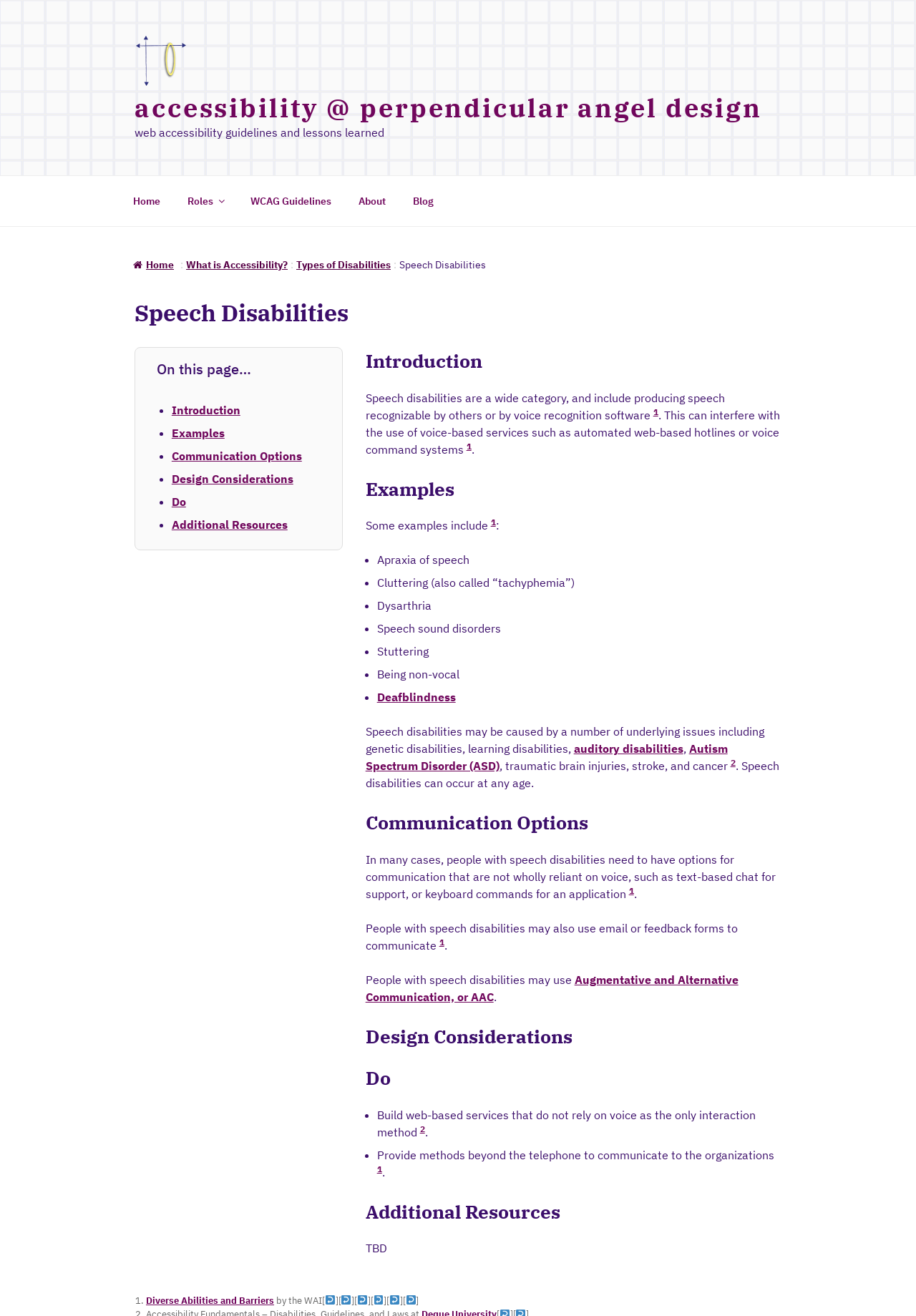Provide a brief response to the question using a single word or phrase: 
What are speech disabilities?

Wide category